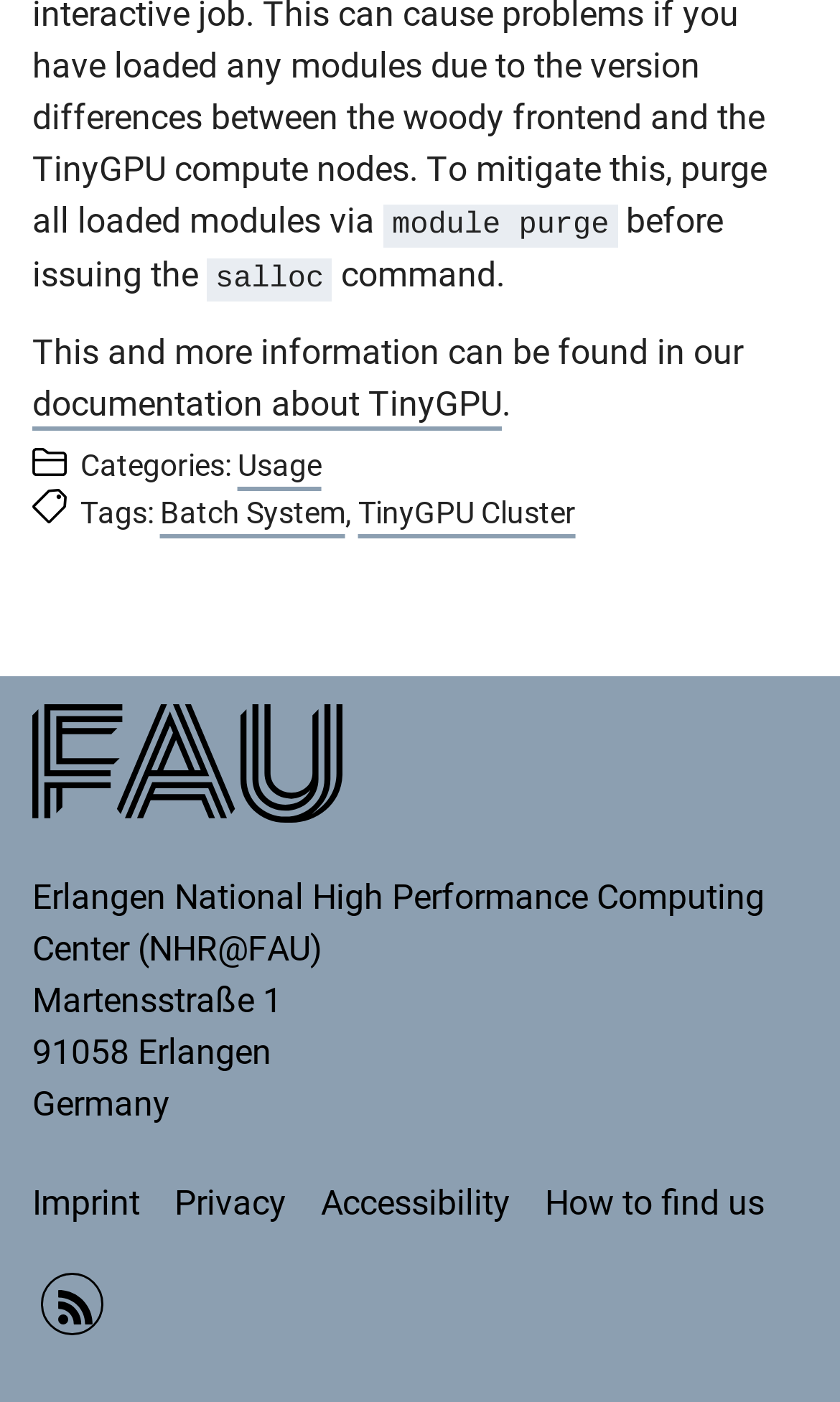Mark the bounding box of the element that matches the following description: "2".

None